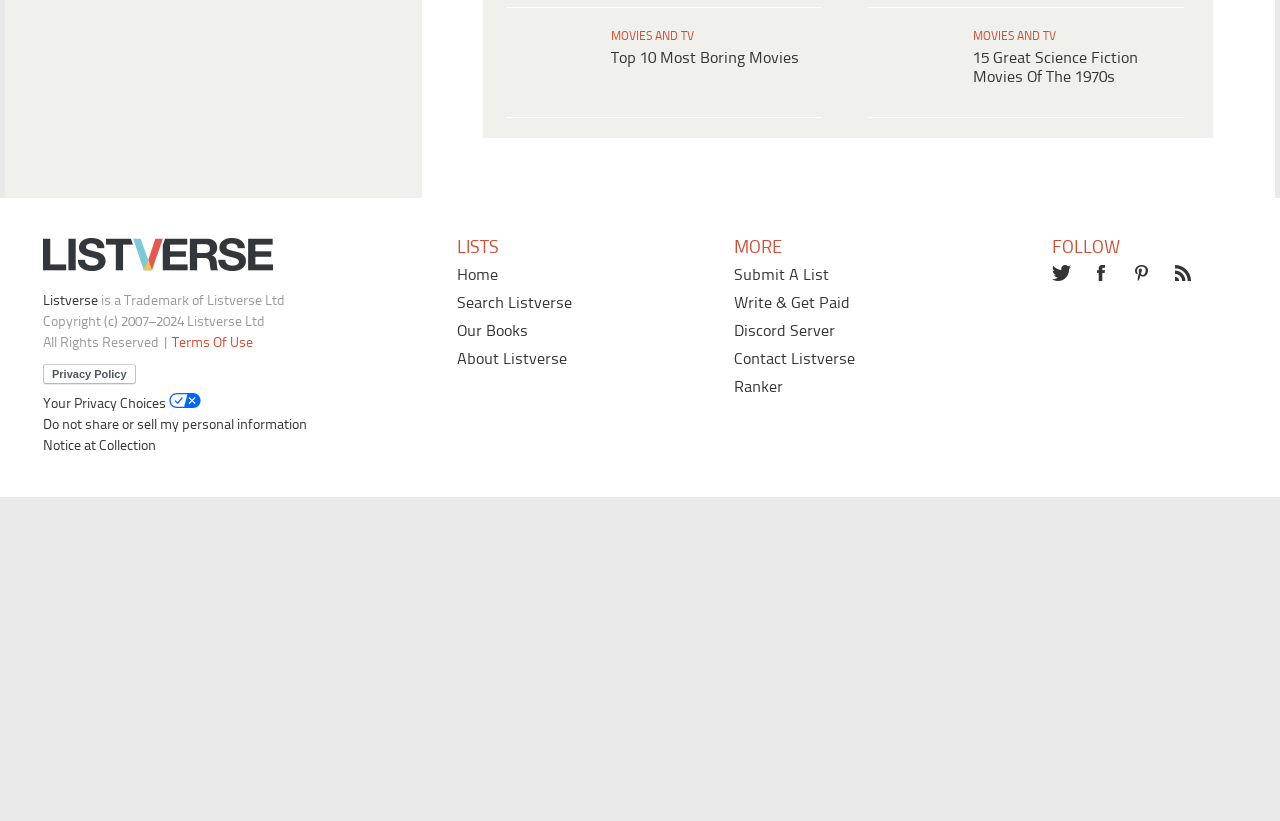Determine the bounding box coordinates of the clickable element to achieve the following action: 'Share on WhatsApp'. Provide the coordinates as four float values between 0 and 1, formatted as [left, top, right, bottom].

[0.524, 0.467, 0.579, 0.511]